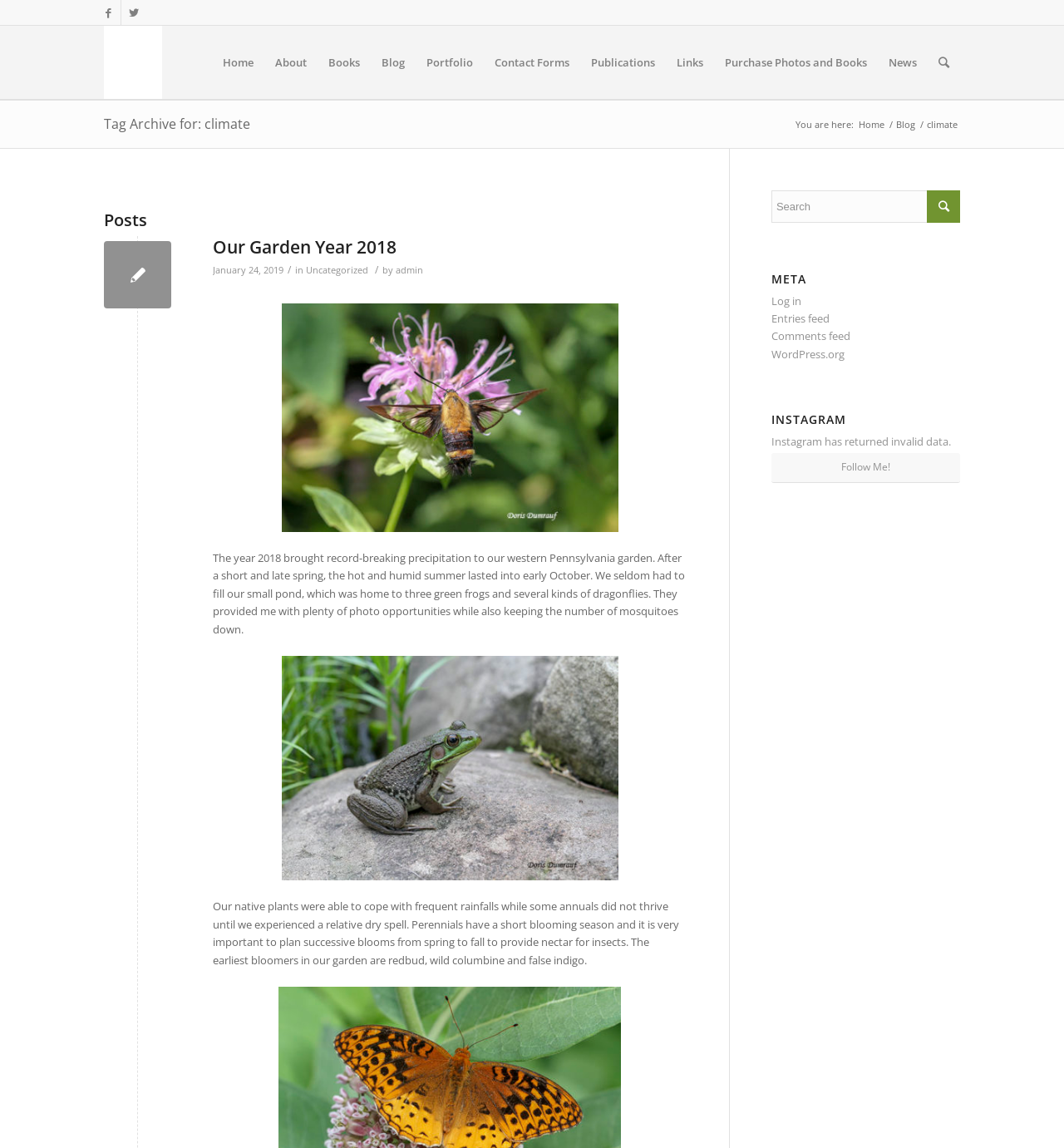What is the name of the website owner?
Answer with a single word or phrase, using the screenshot for reference.

Doris Dumrauf